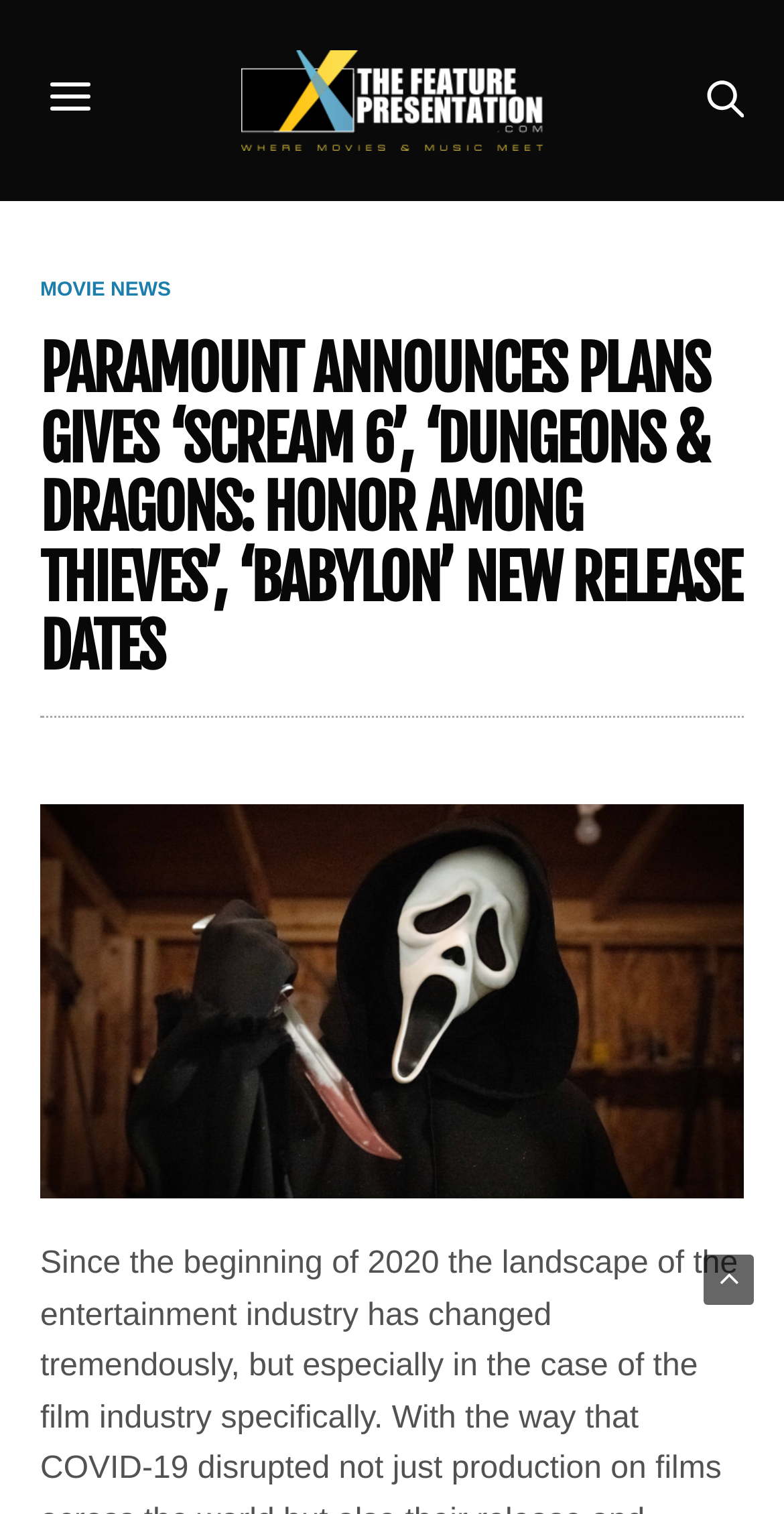Respond to the question below with a single word or phrase: What is the category of the article?

MOVIE NEWS